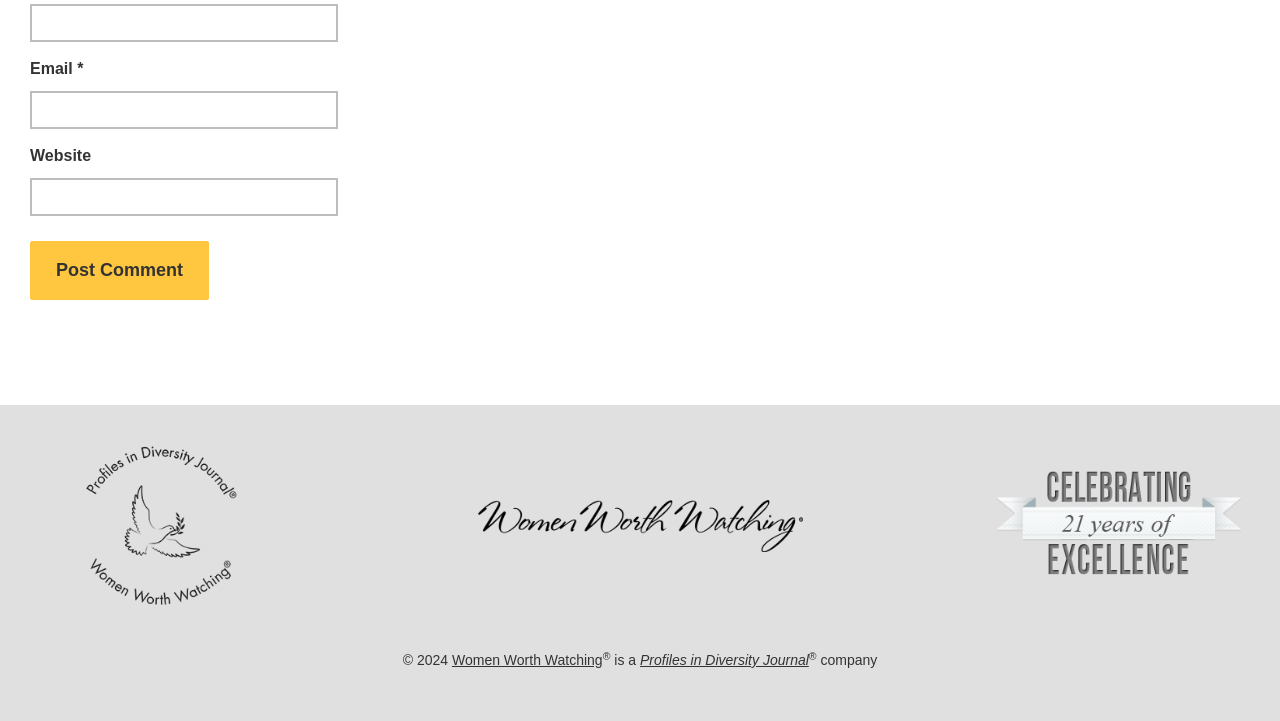Where is the 'Post Comment' button located? Please answer the question using a single word or phrase based on the image.

Top